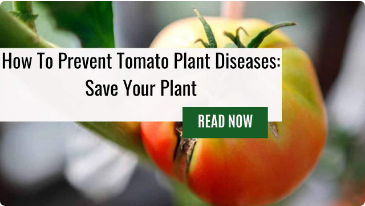What is the background of the image?
Using the information from the image, provide a comprehensive answer to the question.

The background depicts lush green leaves, emphasizing the healthy environment necessary for growing tomatoes.